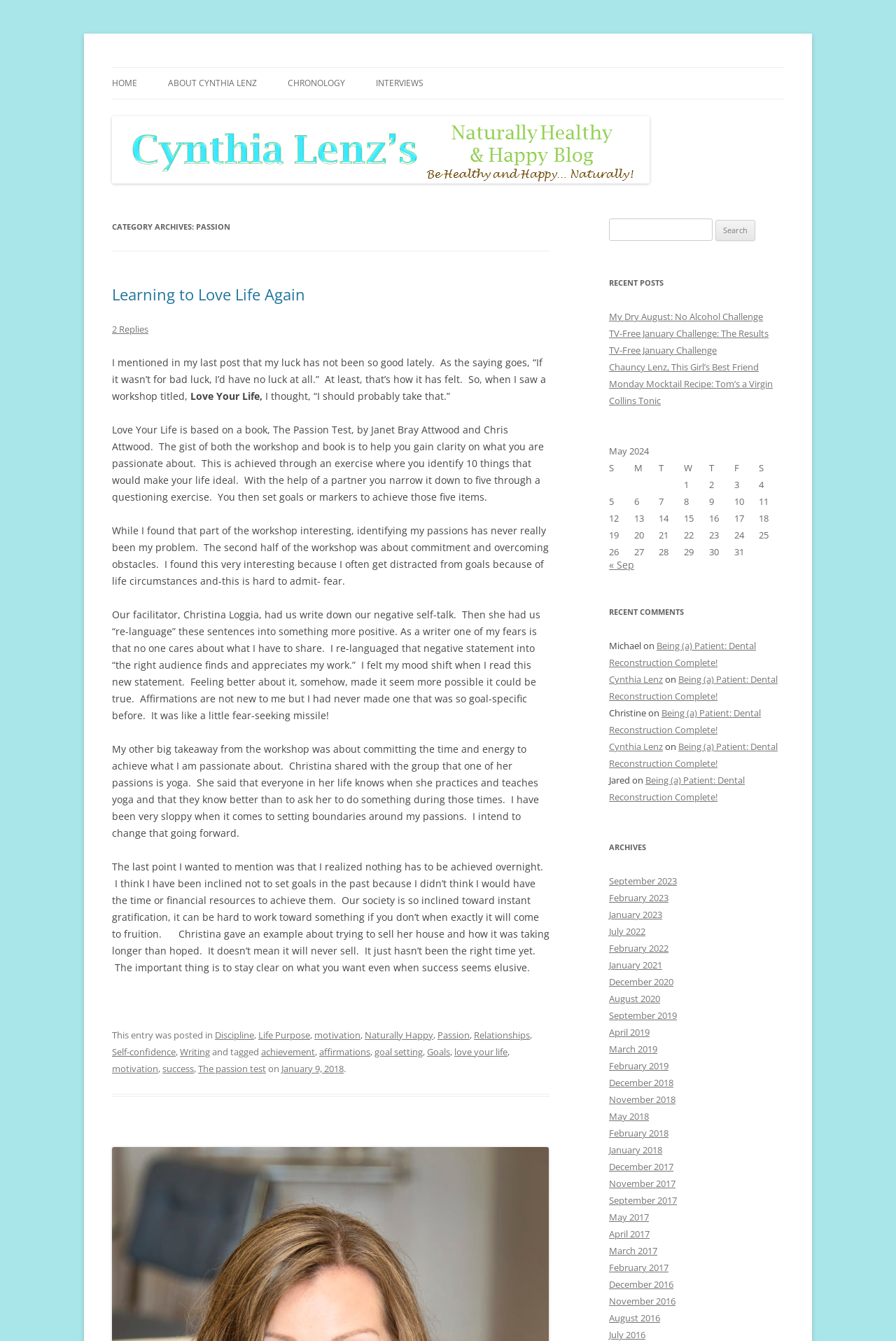Determine the bounding box coordinates for the clickable element to execute this instruction: "Click the 'HOME' link". Provide the coordinates as four float numbers between 0 and 1, i.e., [left, top, right, bottom].

[0.125, 0.051, 0.153, 0.074]